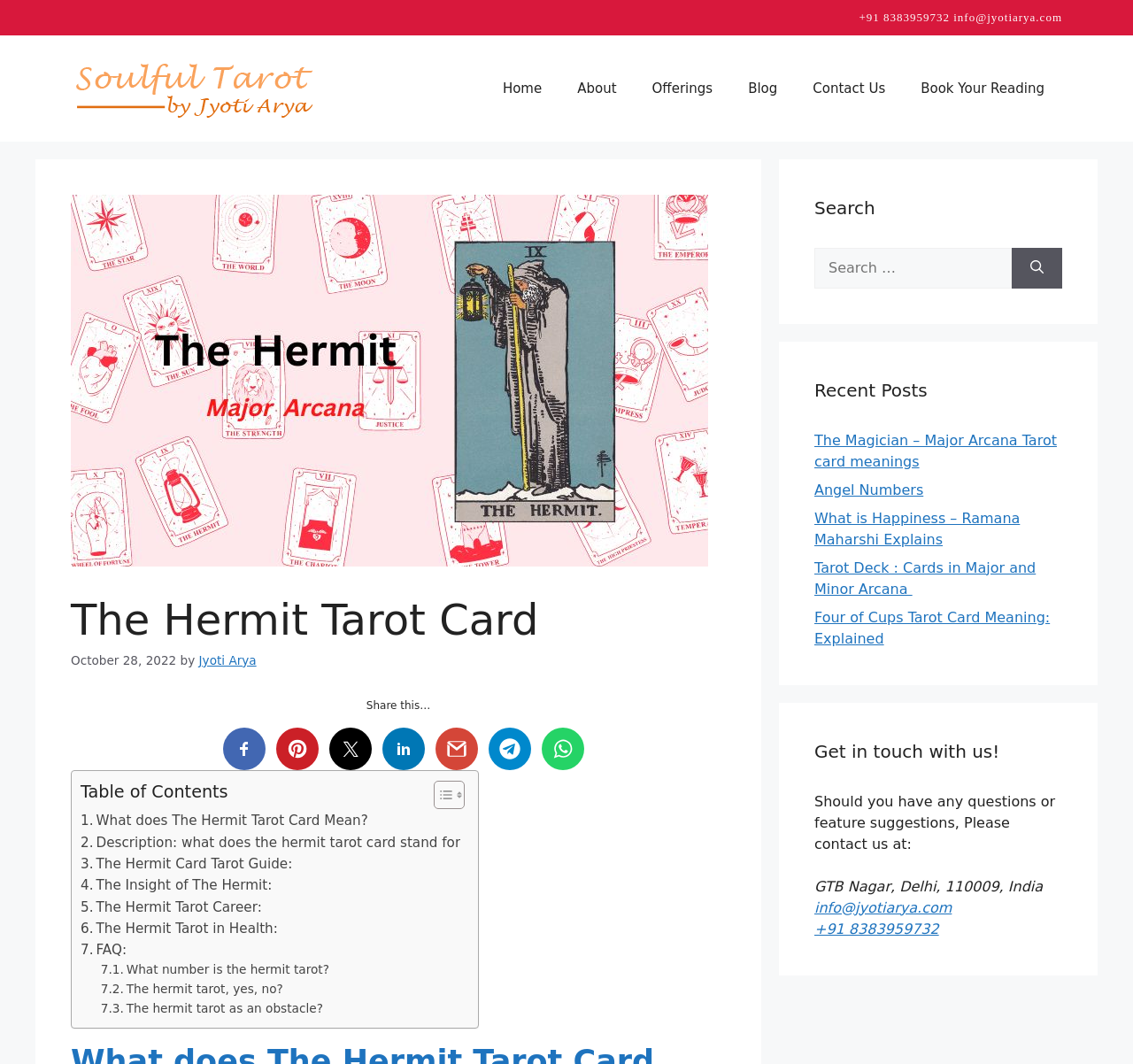Pinpoint the bounding box coordinates of the element you need to click to execute the following instruction: "Contact us at info@jyotiarya.com". The bounding box should be represented by four float numbers between 0 and 1, in the format [left, top, right, bottom].

[0.719, 0.845, 0.84, 0.861]